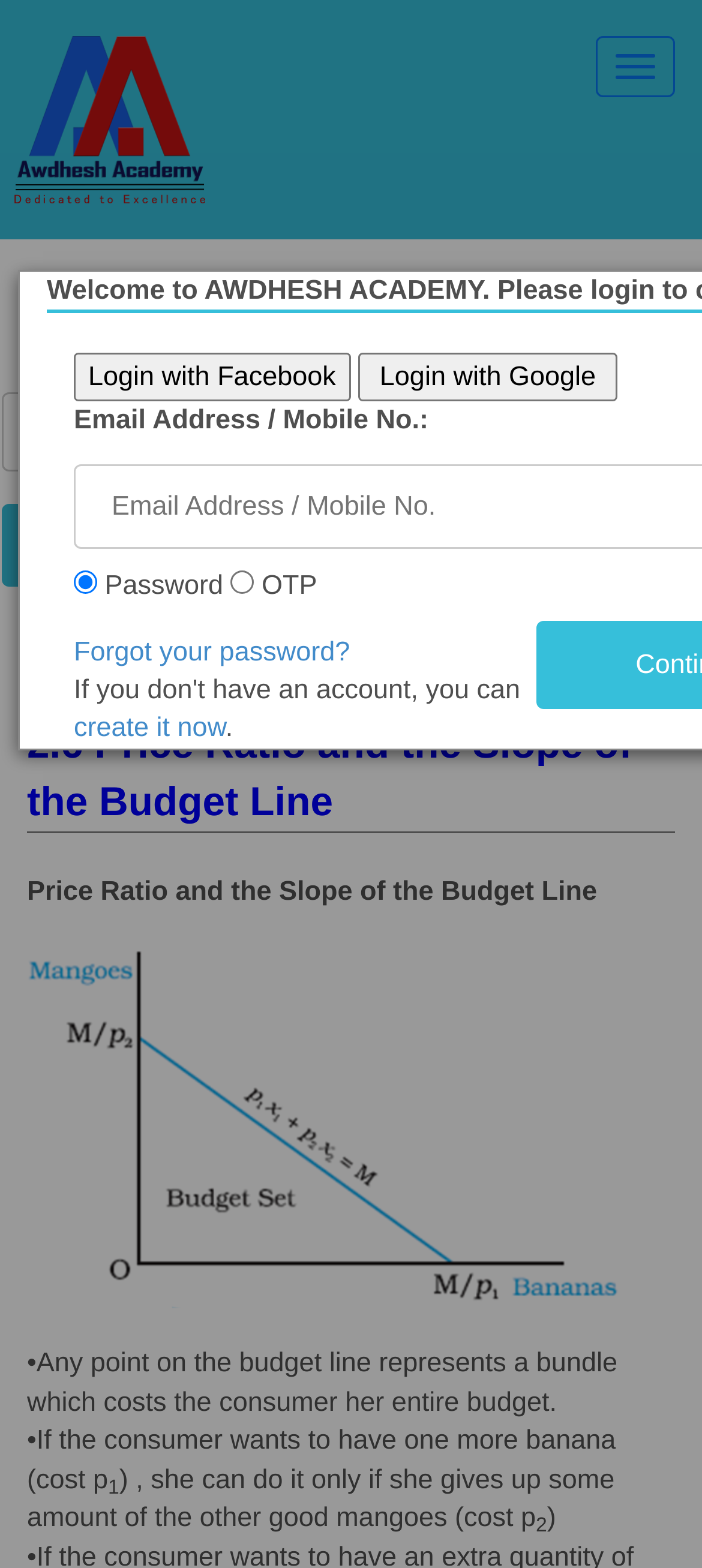Can you determine the bounding box coordinates of the area that needs to be clicked to fulfill the following instruction: "Forgot your password?"?

[0.105, 0.406, 0.498, 0.425]